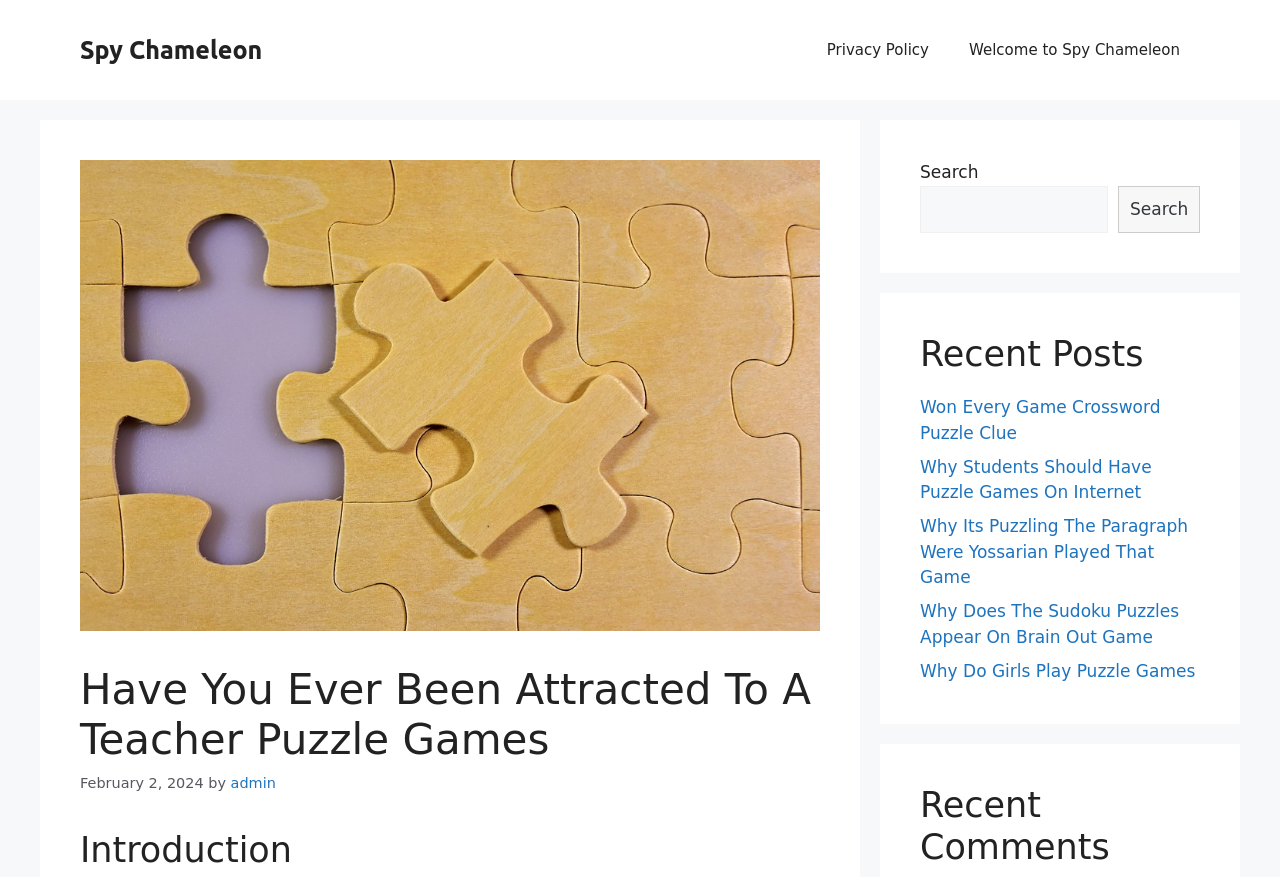Pinpoint the bounding box coordinates of the element you need to click to execute the following instruction: "Search for puzzle games". The bounding box should be represented by four float numbers between 0 and 1, in the format [left, top, right, bottom].

[0.719, 0.212, 0.865, 0.266]